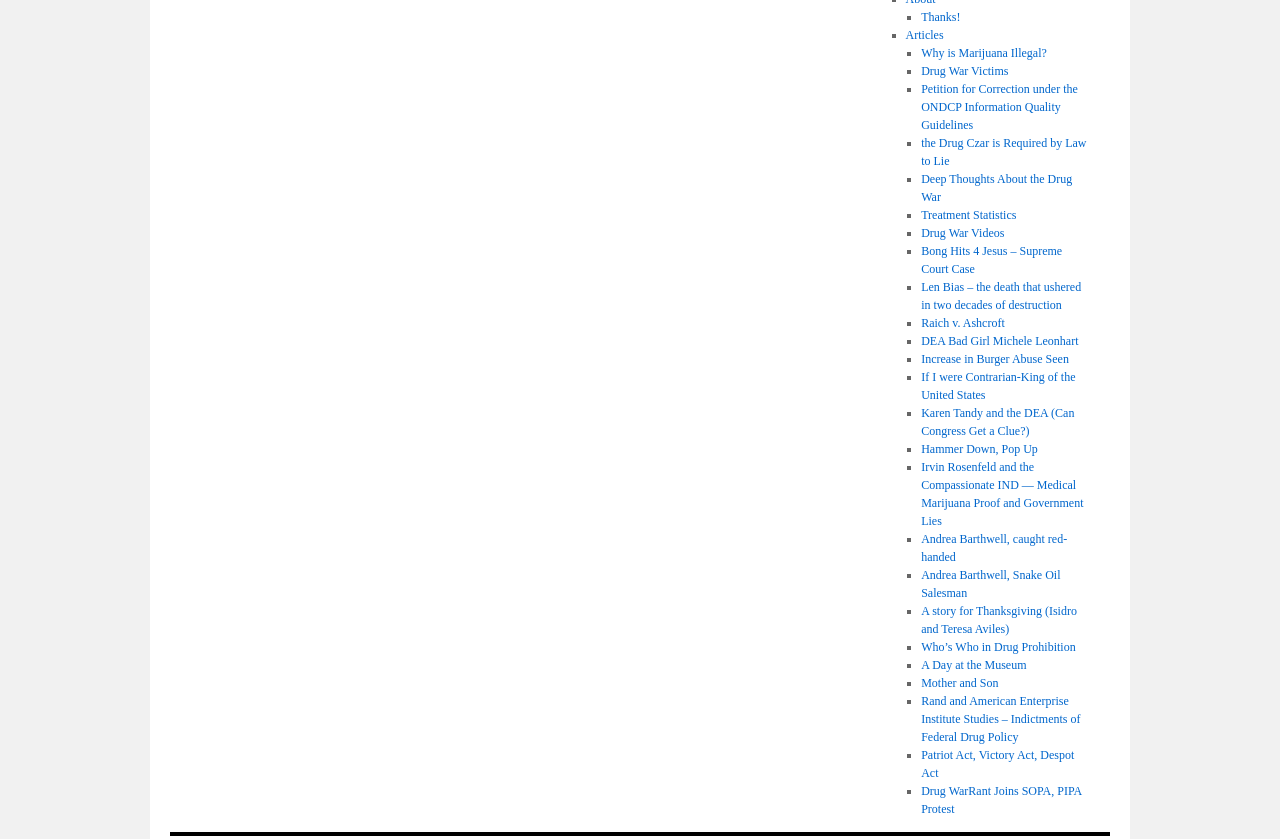Please specify the bounding box coordinates in the format (top-left x, top-left y, bottom-right x, bottom-right y), with all values as floating point numbers between 0 and 1. Identify the bounding box of the UI element described by: Next Post →

None